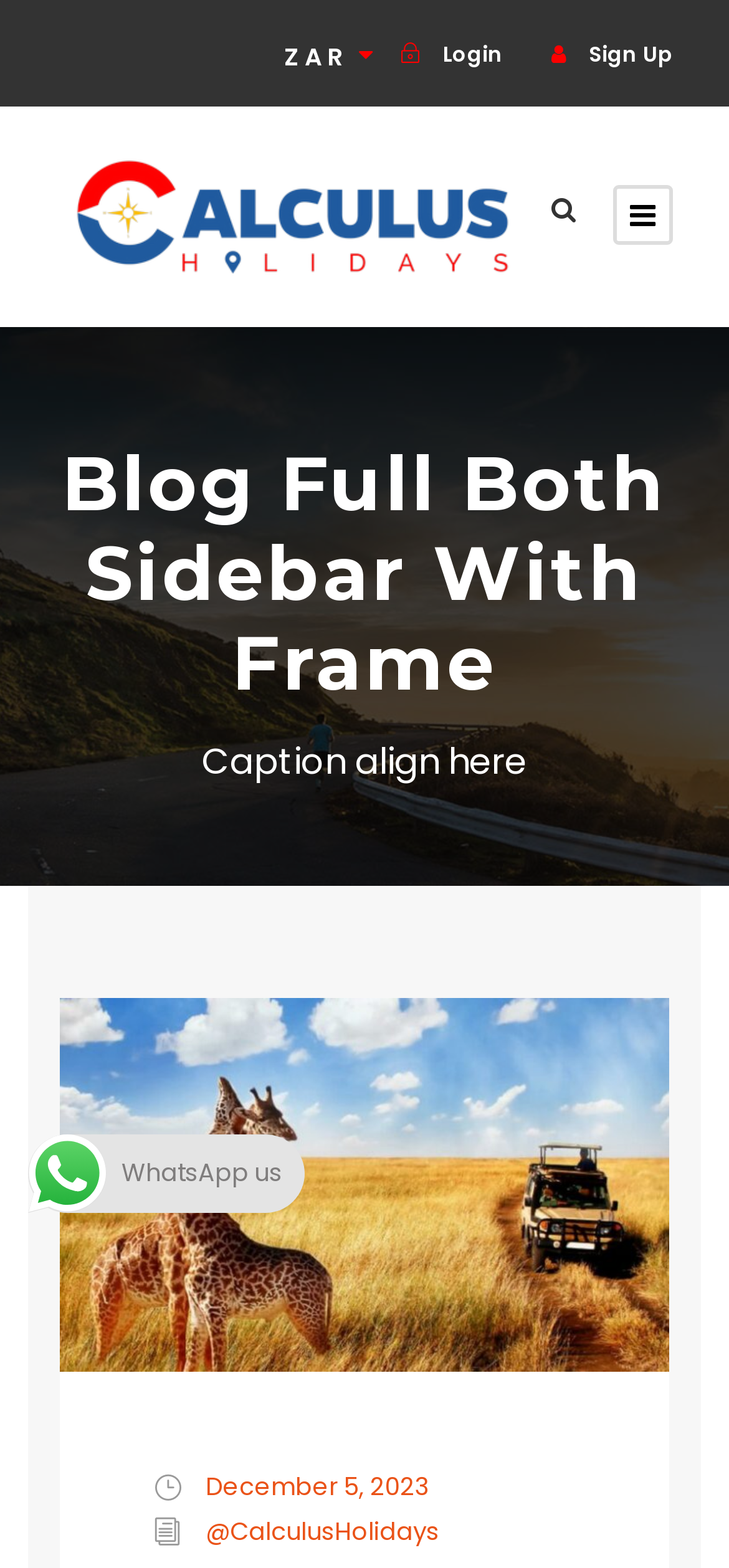Answer the question below with a single word or a brief phrase: 
What is the date mentioned on the page?

December 5, 2023